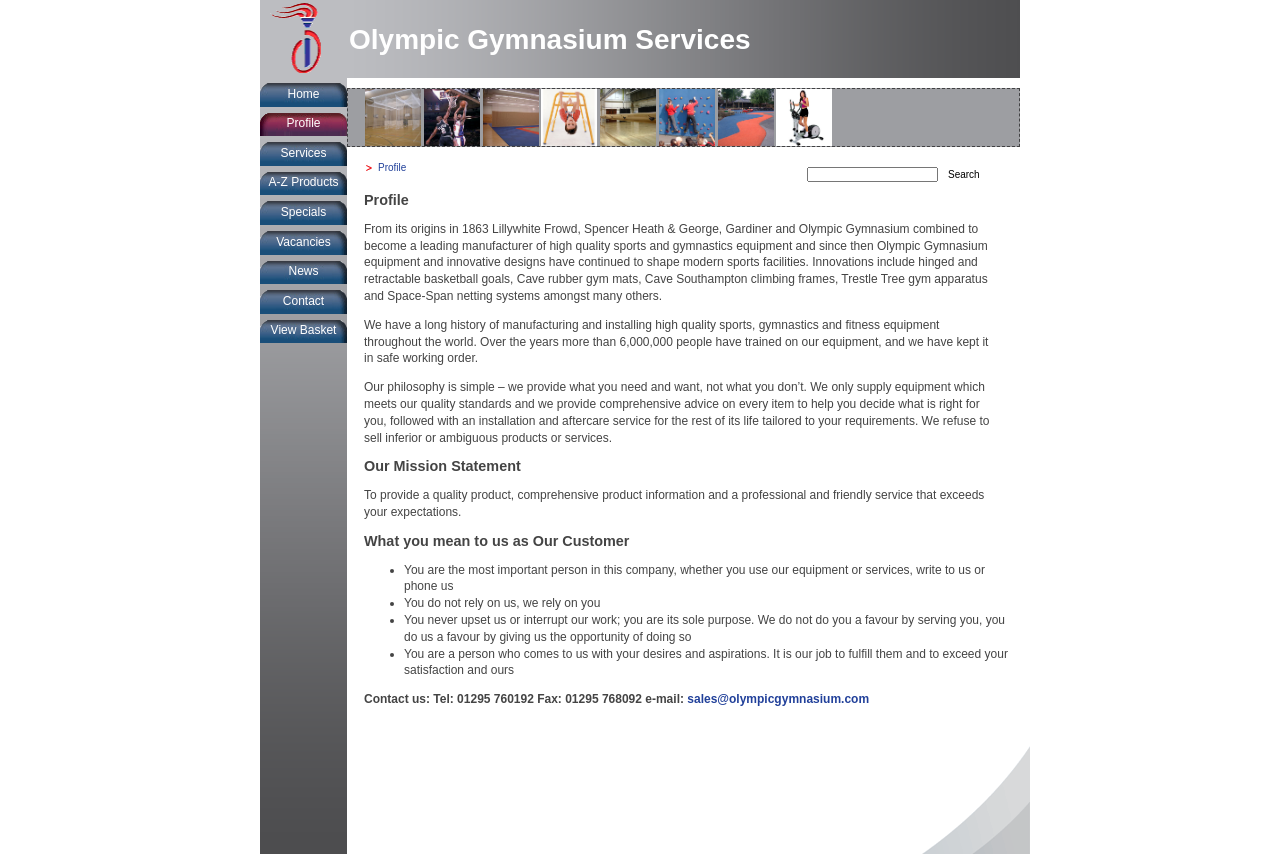Using the format (top-left x, top-left y, bottom-right x, bottom-right y), and given the element description, identify the bounding box coordinates within the screenshot: rolex replica

[0.584, 0.013, 0.63, 0.026]